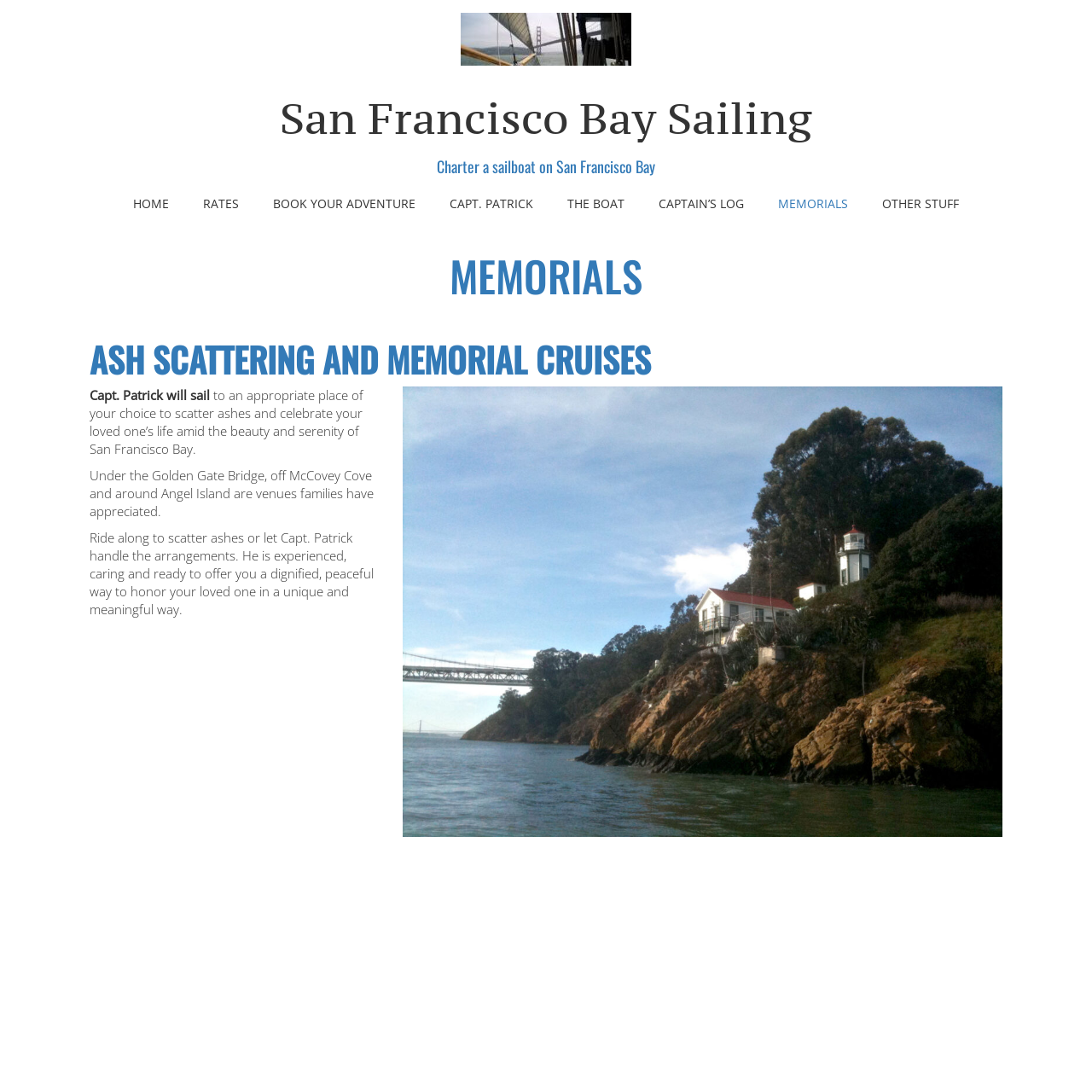Find the UI element described as: "San Francisco Bay Sailing" and predict its bounding box coordinates. Ensure the coordinates are four float numbers between 0 and 1, [left, top, right, bottom].

[0.256, 0.08, 0.744, 0.137]